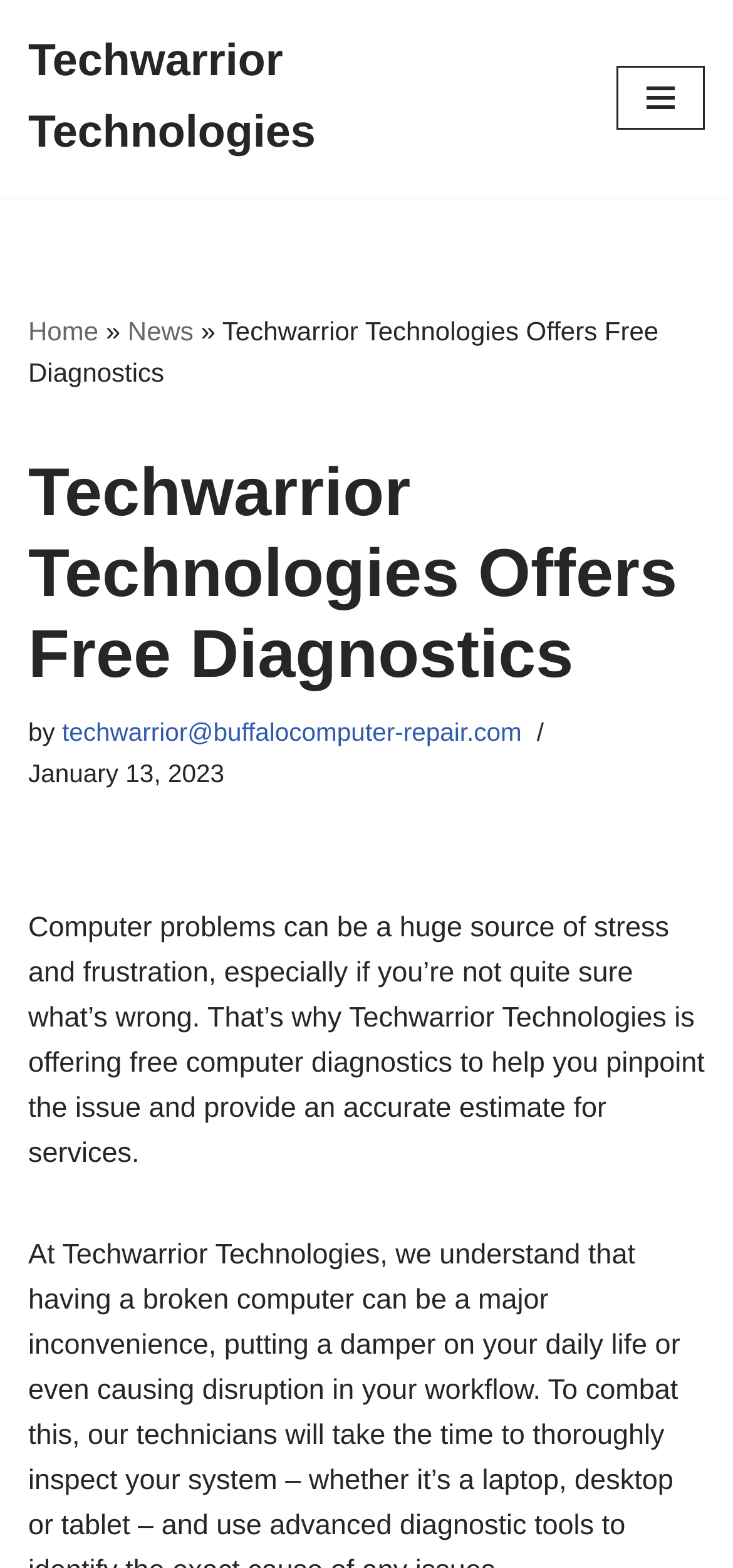What is the navigation menu button?
Using the image as a reference, answer the question in detail.

The navigation menu button is a UI element with the text 'Navigation Menu' and the property 'expanded: False', indicating that it is not currently expanded.